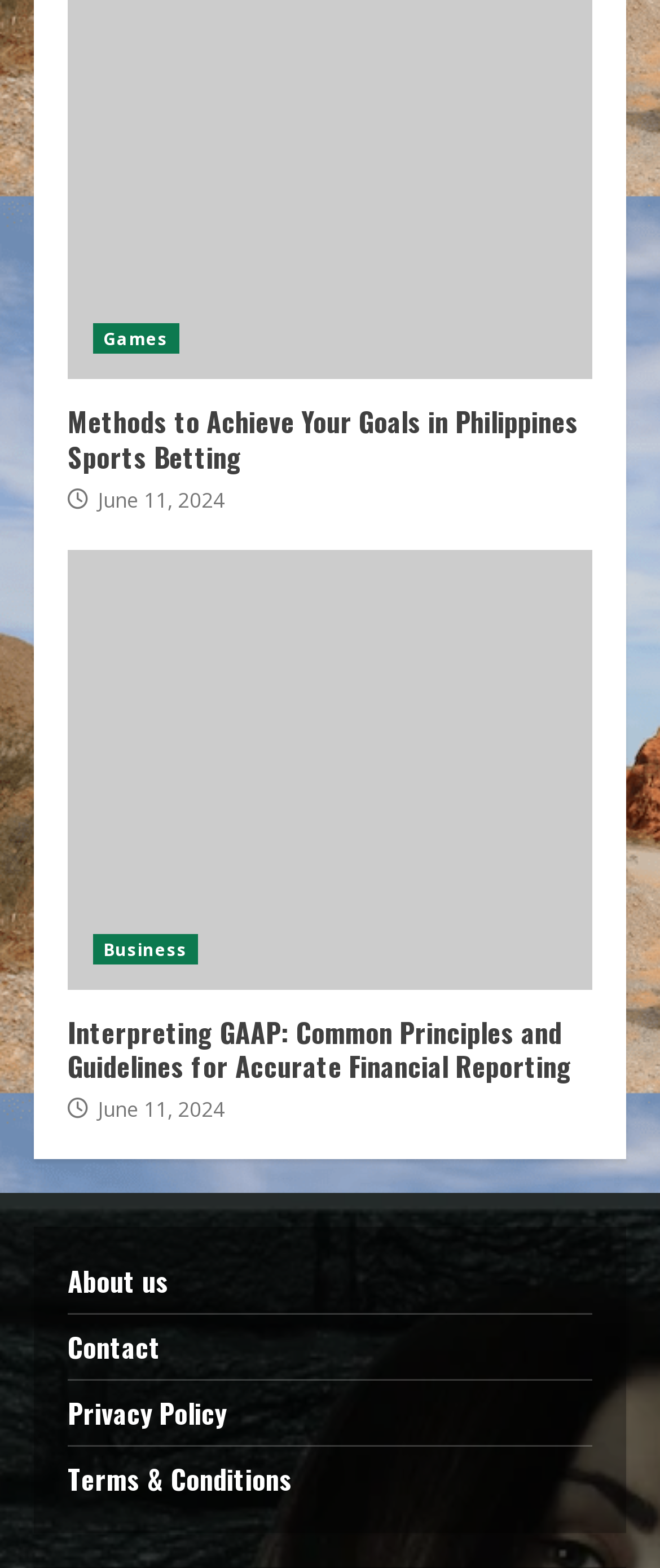Determine the bounding box coordinates of the clickable element to achieve the following action: 'Read Methods to Achieve Your Goals in Philippines Sports Betting'. Provide the coordinates as four float values between 0 and 1, formatted as [left, top, right, bottom].

[0.103, 0.256, 0.877, 0.304]